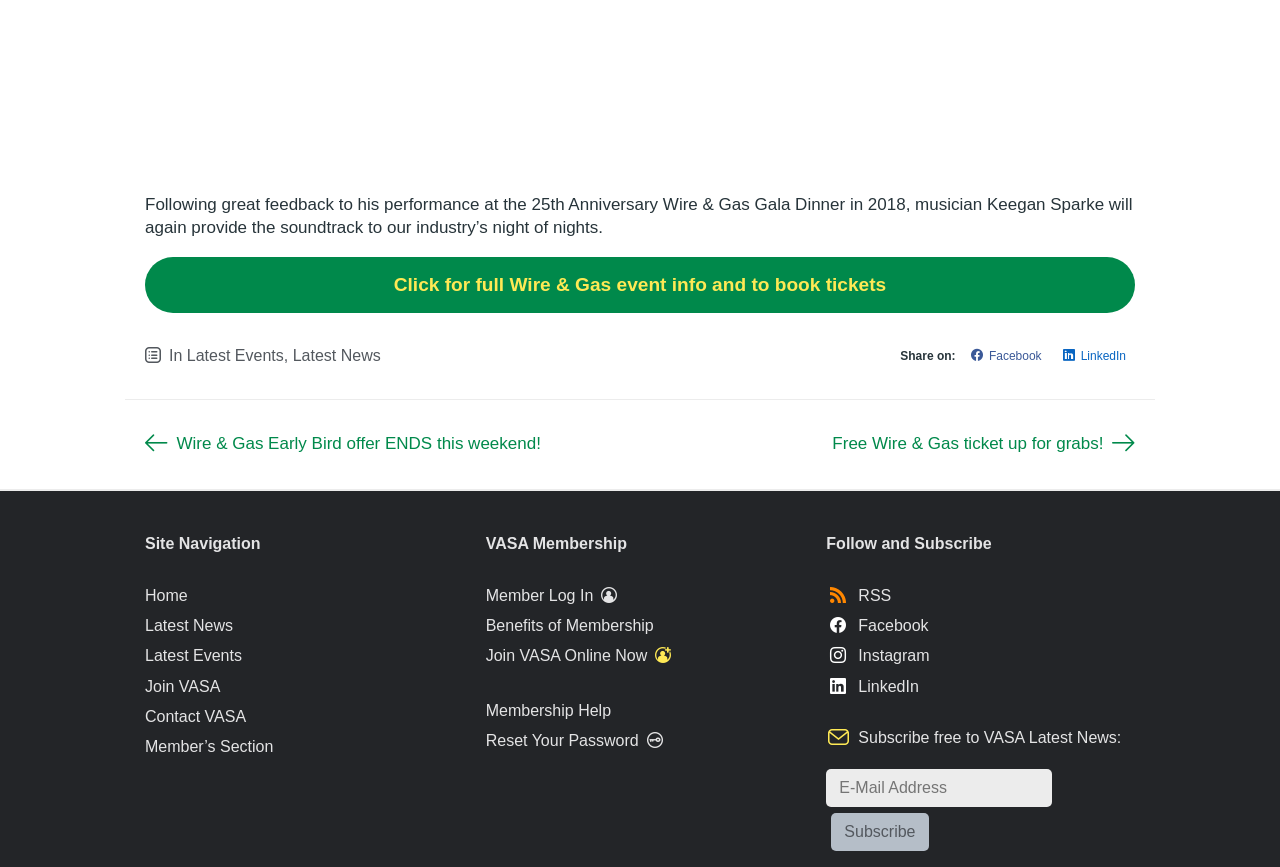Locate the bounding box coordinates of the clickable region necessary to complete the following instruction: "Subscribe to VASA Latest News". Provide the coordinates in the format of four float numbers between 0 and 1, i.e., [left, top, right, bottom].

[0.649, 0.938, 0.725, 0.981]